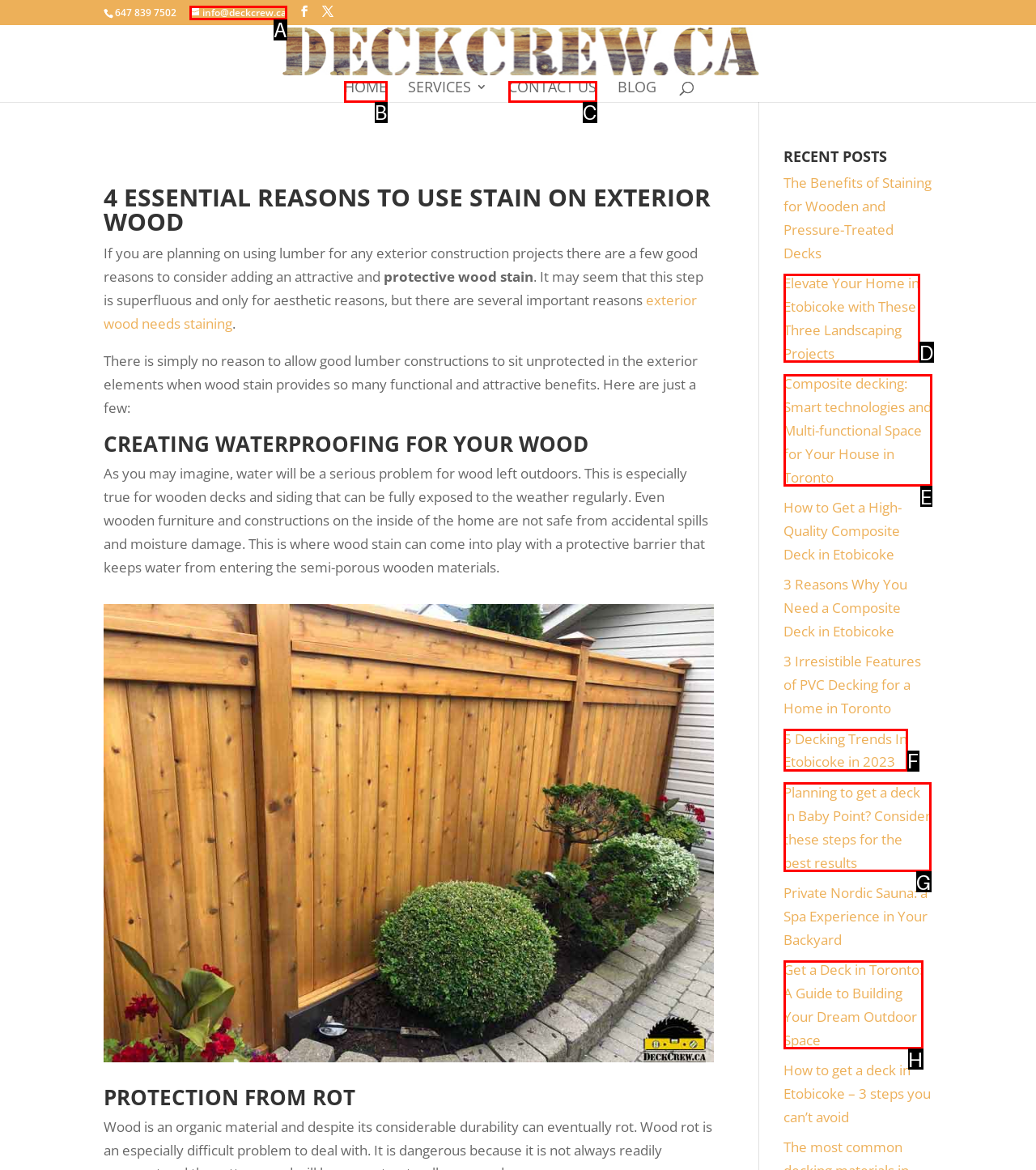Select the letter that corresponds to the UI element described as: Contact Us
Answer by providing the letter from the given choices.

C